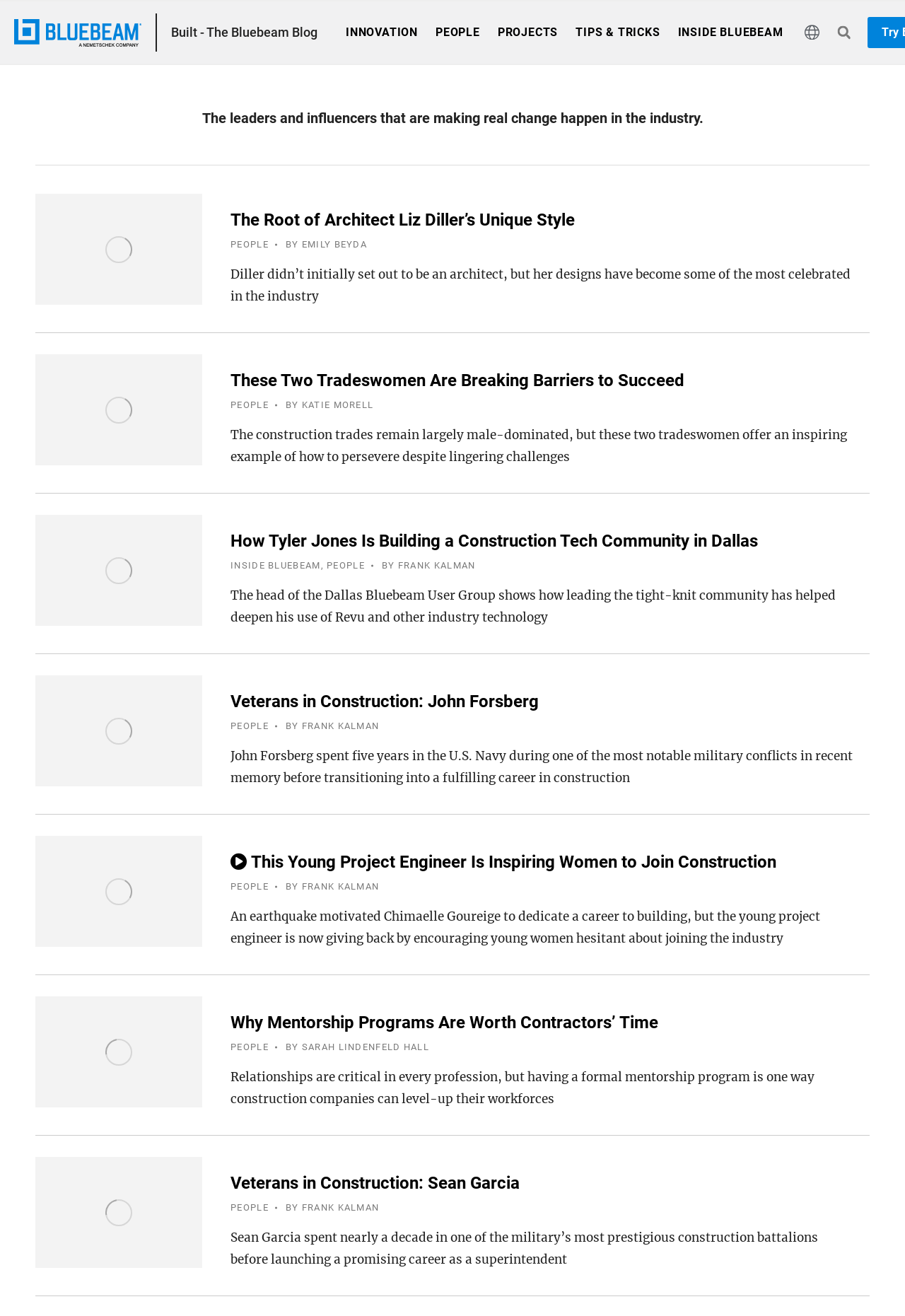What is the topic of the first article?
Refer to the screenshot and answer in one word or phrase.

Architect Liz Diller